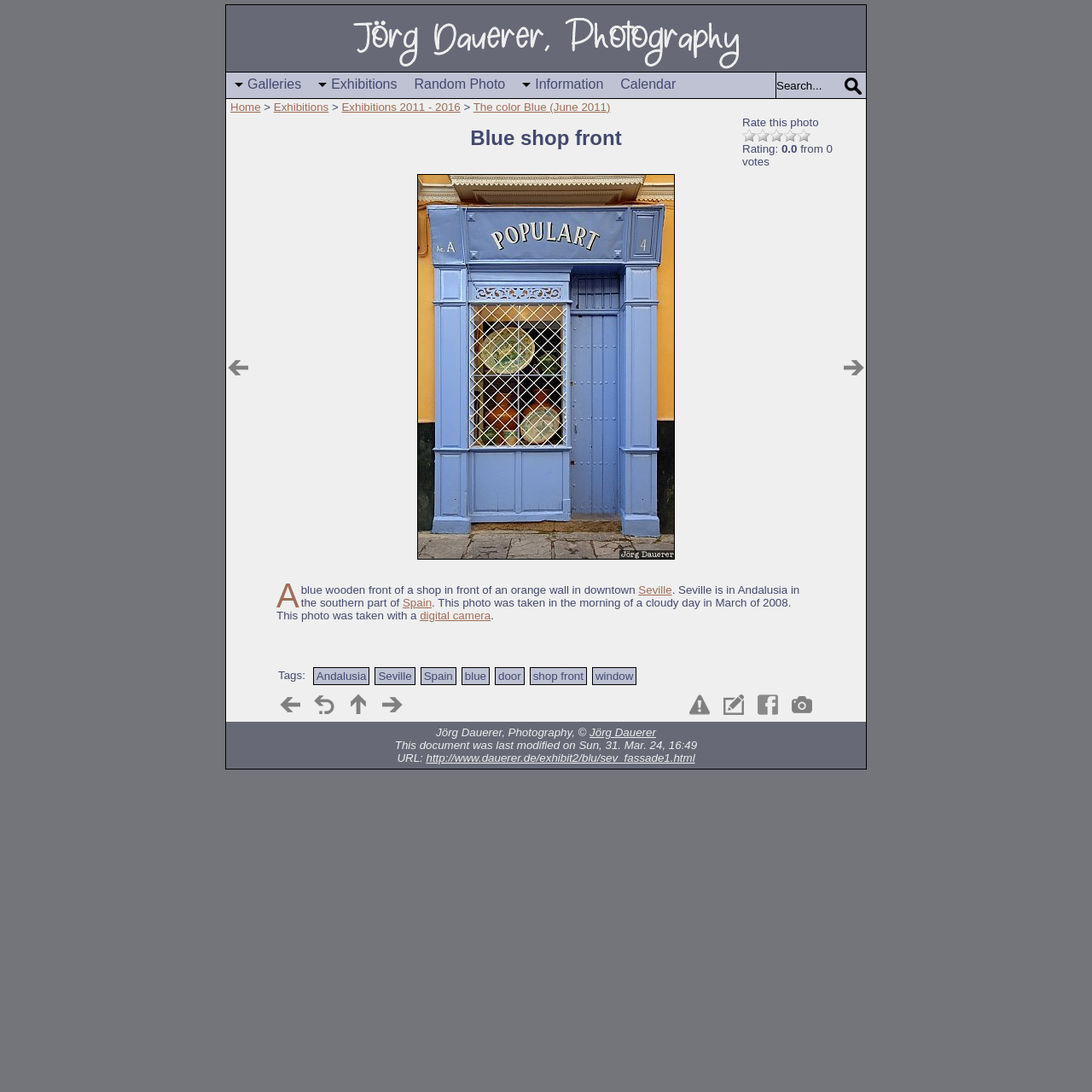Can you find the bounding box coordinates for the element to click on to achieve the instruction: "Click on the 'historic homes' tag"?

None